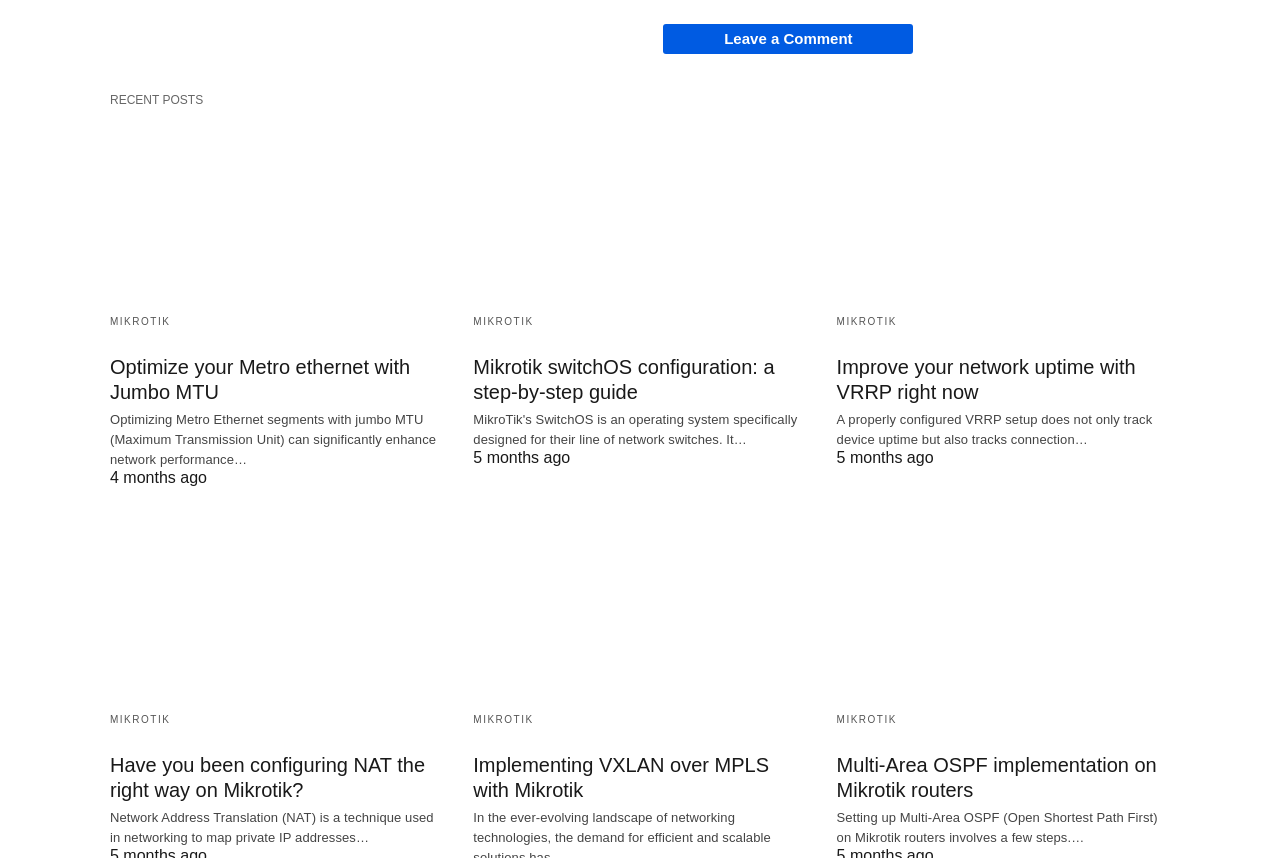Show the bounding box coordinates of the element that should be clicked to complete the task: "View 'Improve your network uptime with VRRP right now'".

[0.654, 0.137, 0.914, 0.348]